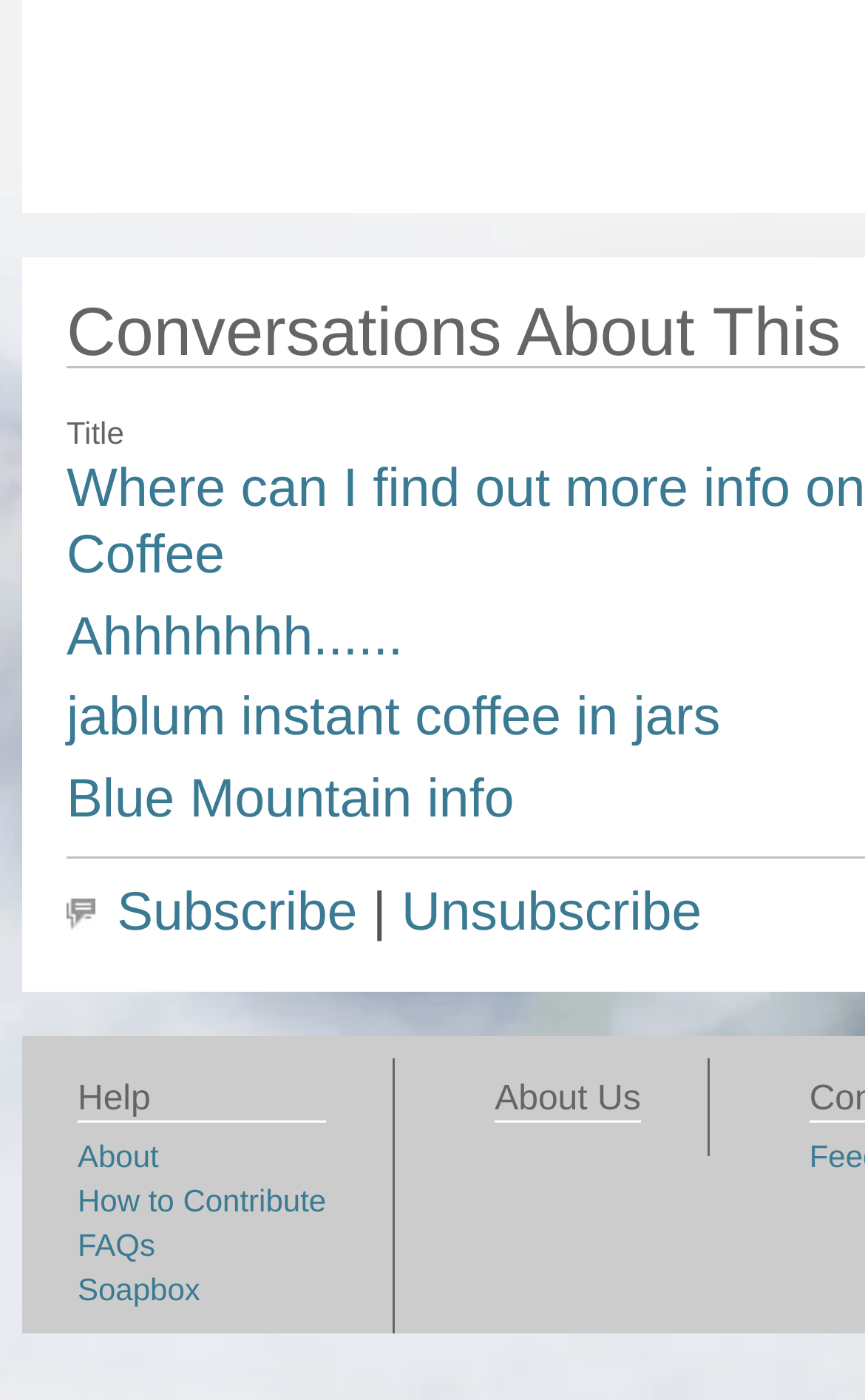Respond to the question below with a single word or phrase:
What is the first link on the webpage?

Ahhhhhhh......